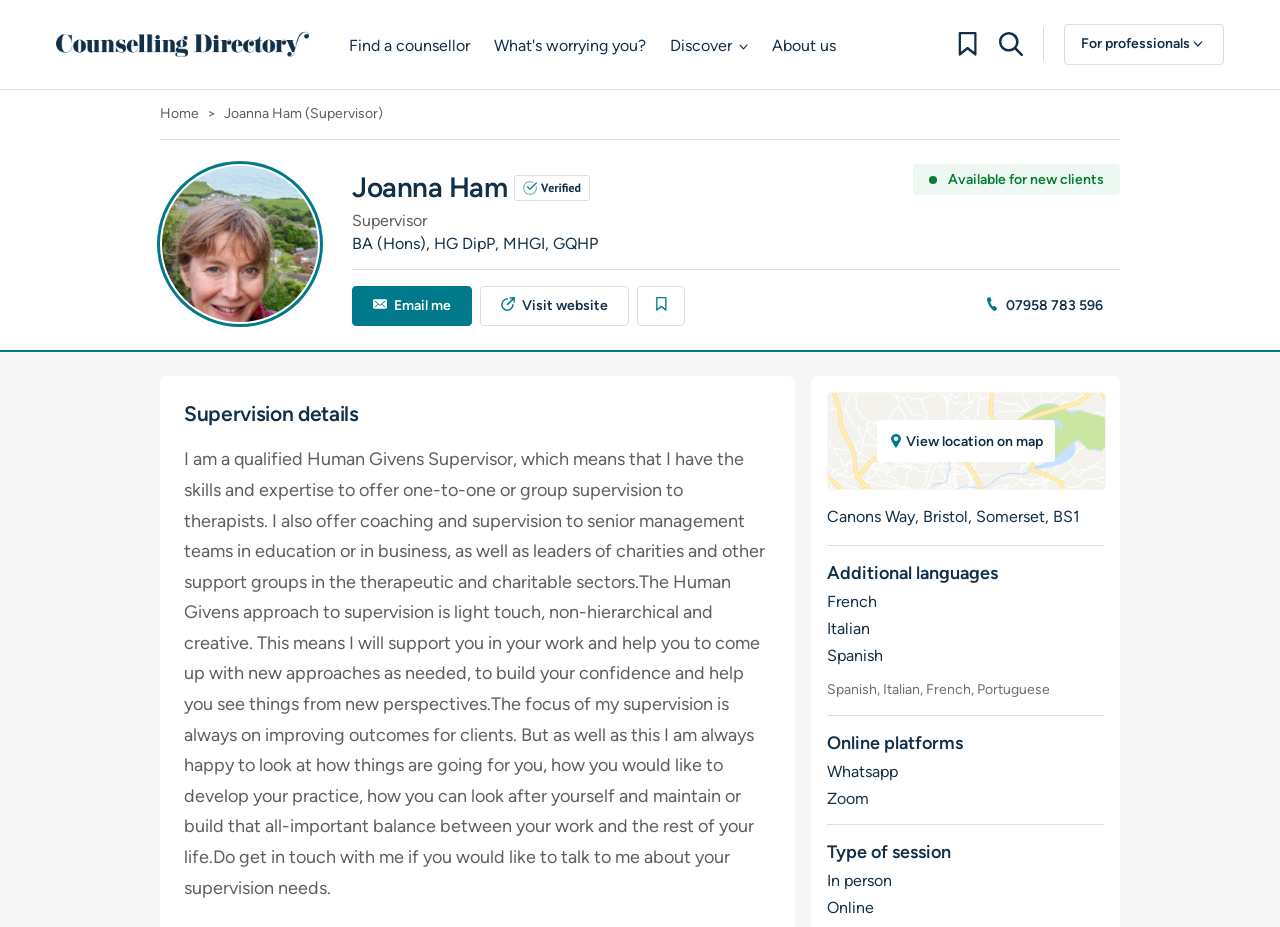What languages does Joanna Ham speak?
Please provide a comprehensive answer based on the contents of the image.

According to the webpage, Joanna Ham speaks multiple languages, including French, Italian, Spanish, and Portuguese, which are listed under the 'Additional languages' section.